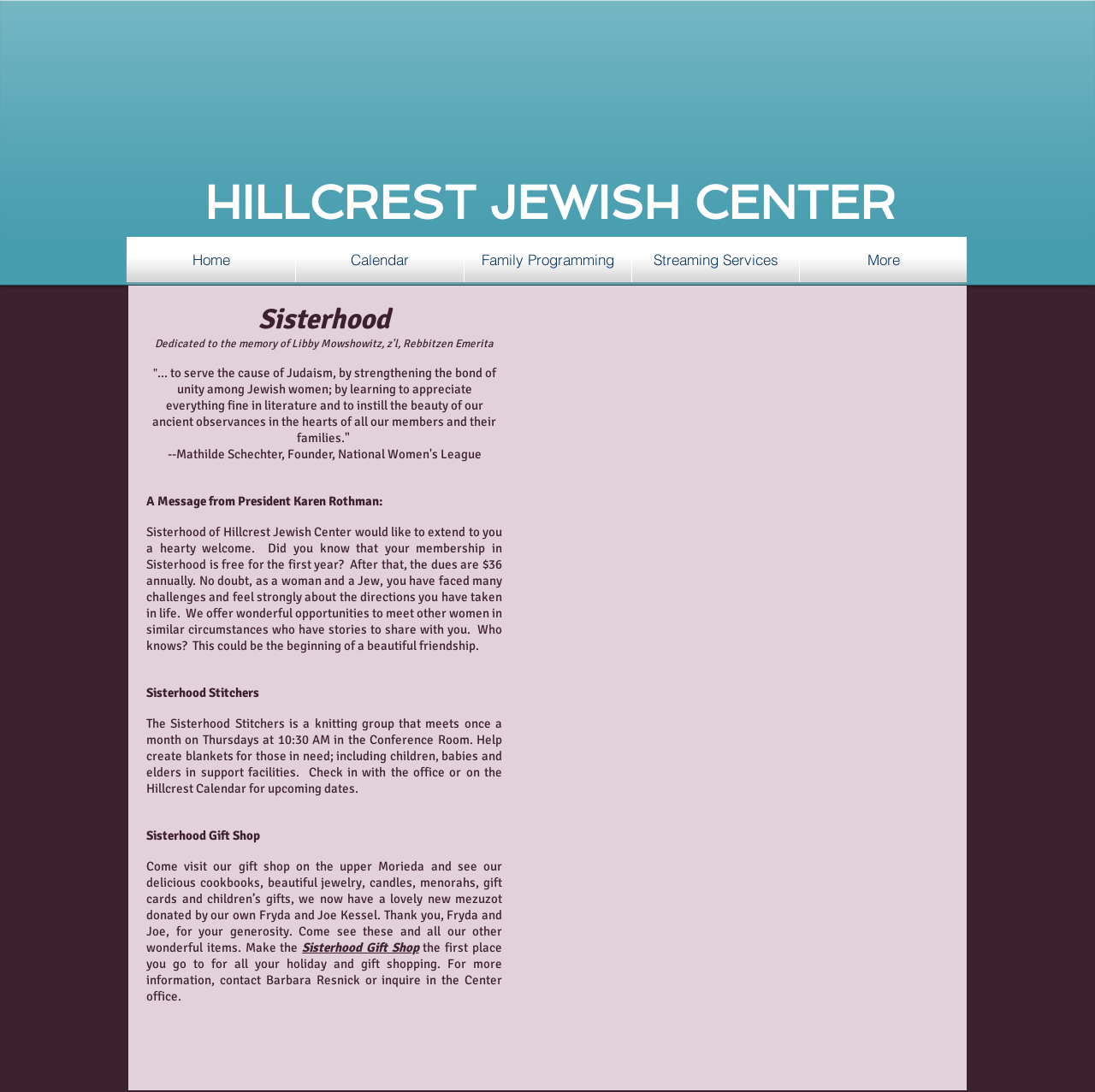Can you provide the bounding box coordinates for the element that should be clicked to implement the instruction: "View Slide show gallery"?

[0.475, 0.276, 0.877, 0.998]